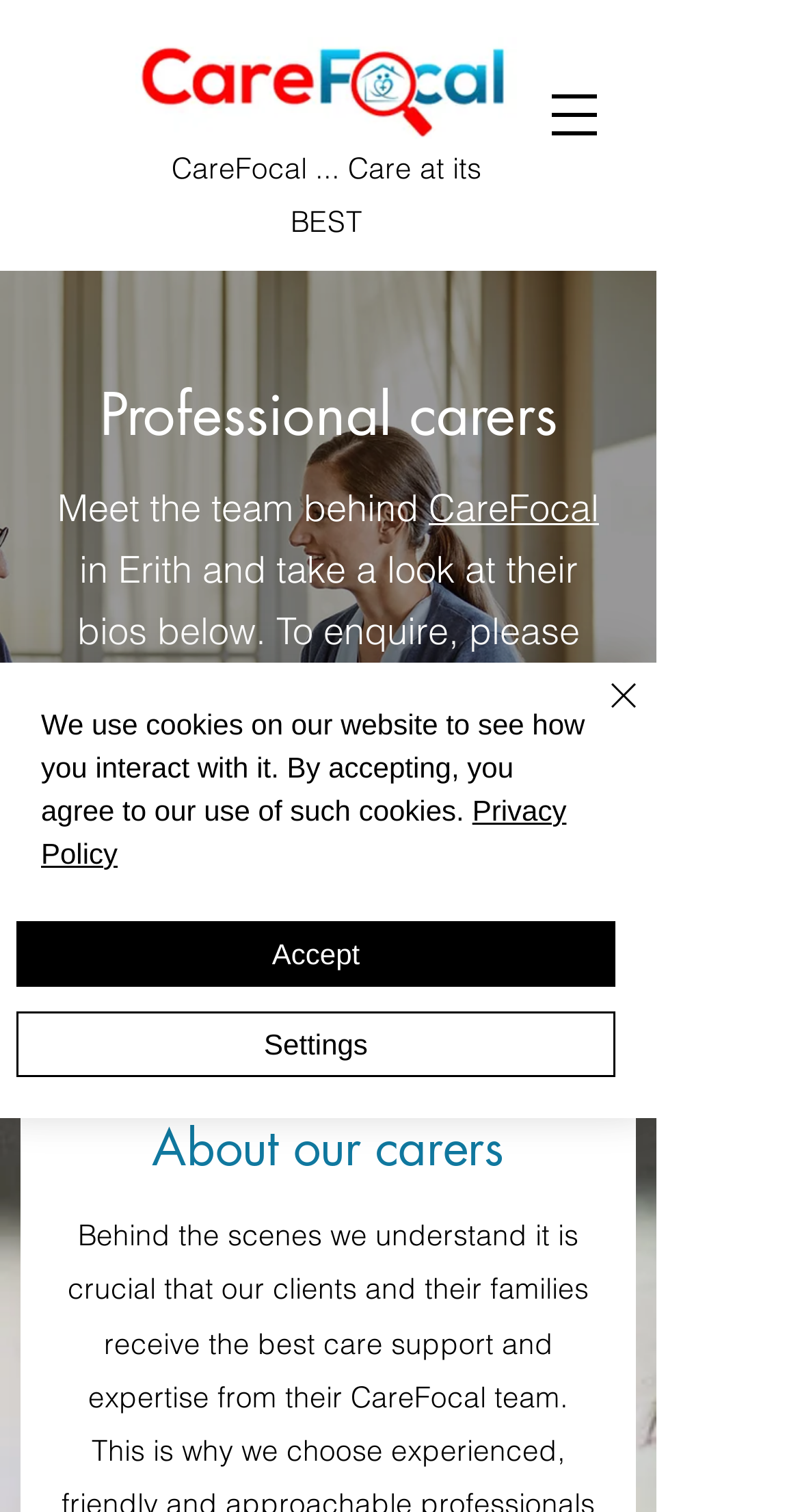Indicate the bounding box coordinates of the clickable region to achieve the following instruction: "Click the CareFocal logo."

[0.169, 0.023, 0.646, 0.094]